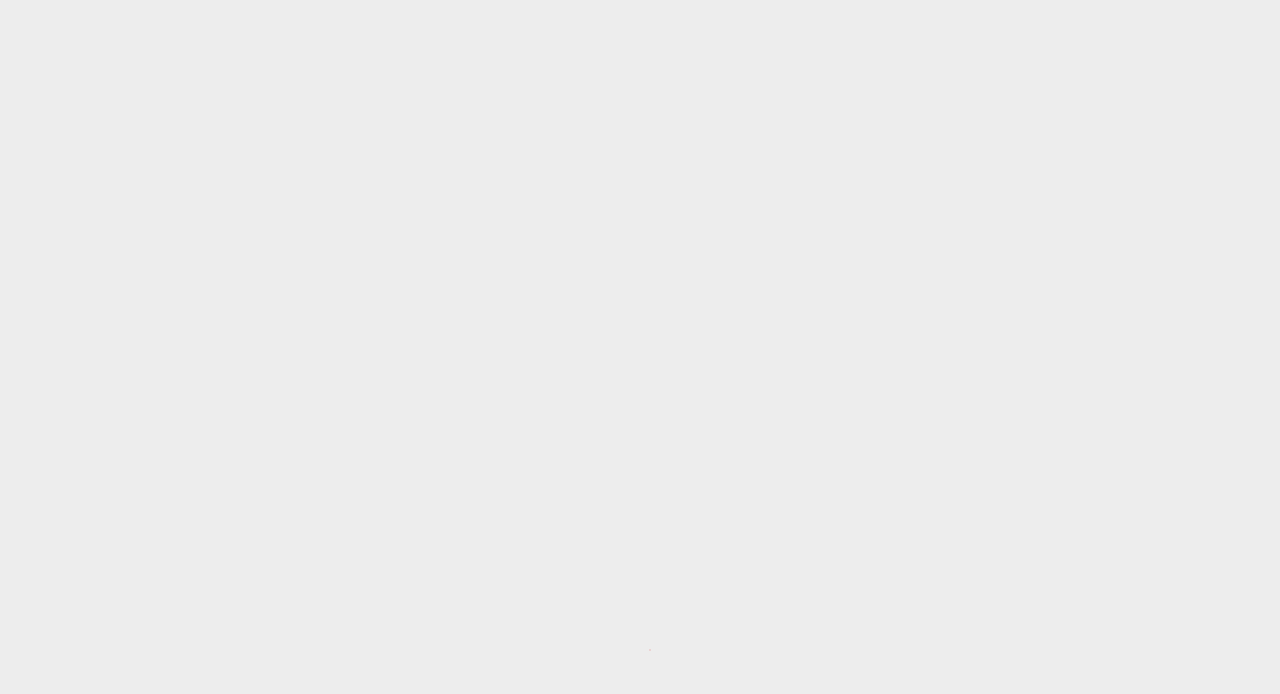What is the date of the news article?
Based on the screenshot, give a detailed explanation to answer the question.

I found the date of the news article by looking at the StaticText element with the text 'January 9, 2024' which is located inside the HeaderAsNonLandmark element.